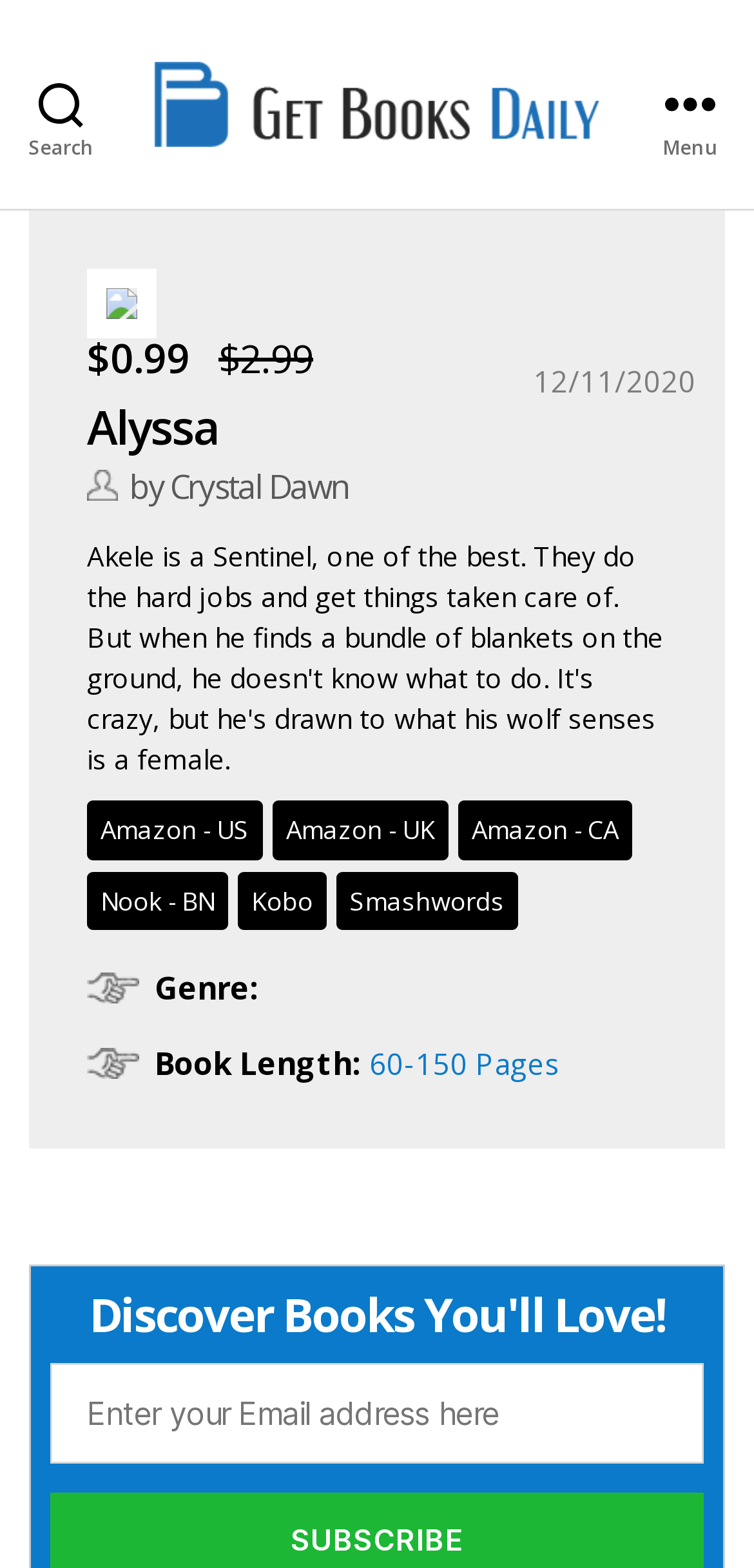Analyze the image and answer the question with as much detail as possible: 
Who wrote the book Alyssa?

The author of the book Alyssa is mentioned as 'Crystal Dawn' in the webpage, which is indicated by the heading element with the text 'Alyssa by Crystal Dawn' and bounding box coordinates [0.115, 0.254, 0.885, 0.329].